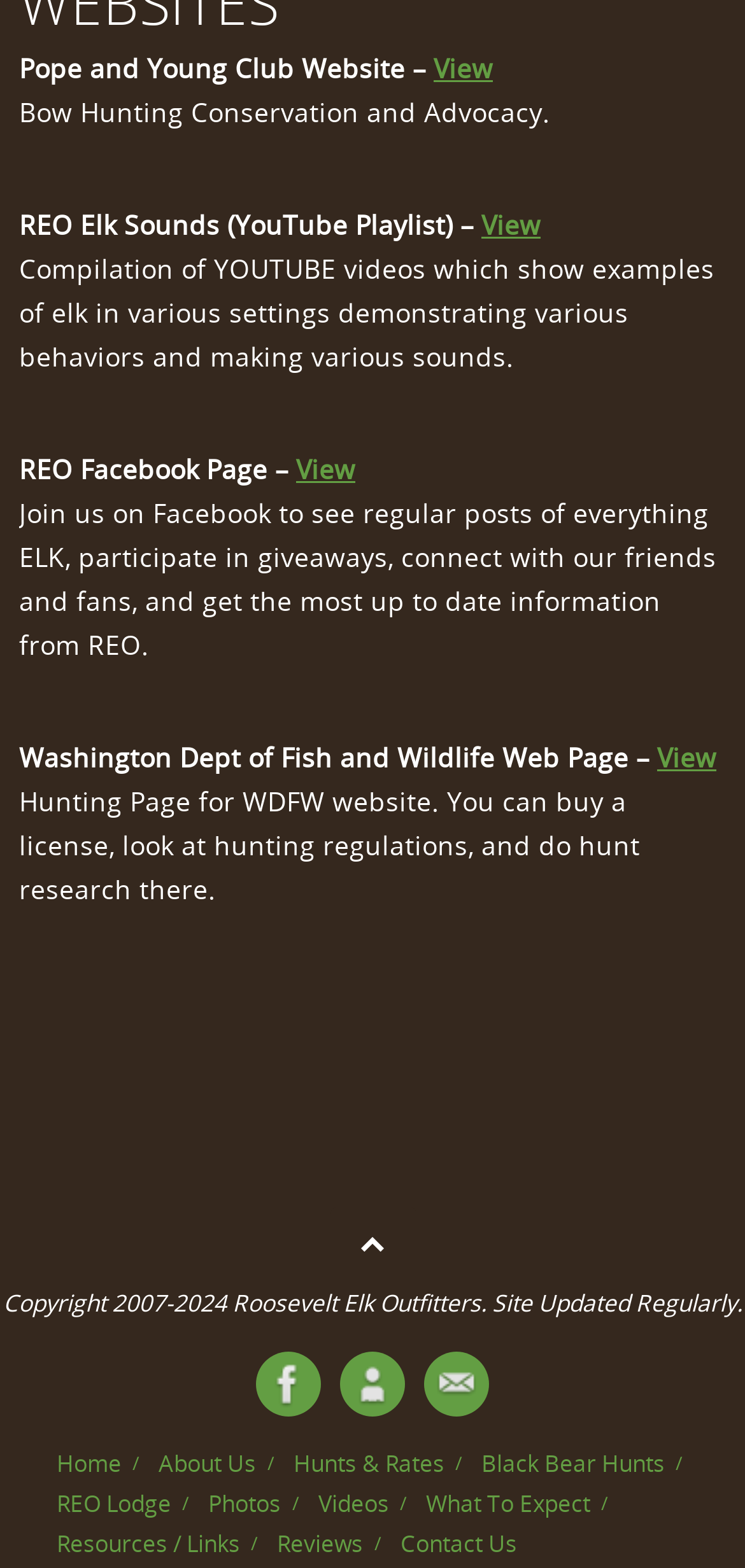How many social media links are there in the footer section?
With the help of the image, please provide a detailed response to the question.

The footer section contains 3 social media links: 'Facebook', 'AboutMe', and 'Contact', which are represented by images and links.